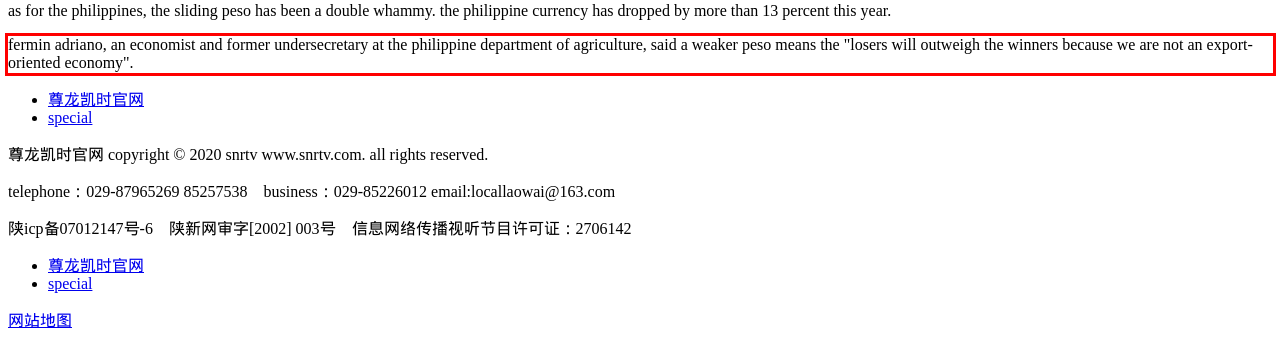Please perform OCR on the text content within the red bounding box that is highlighted in the provided webpage screenshot.

fermin adriano, an economist and former undersecretary at the philippine department of agriculture, said a weaker peso means the "losers will outweigh the winners because we are not an export-oriented economy".